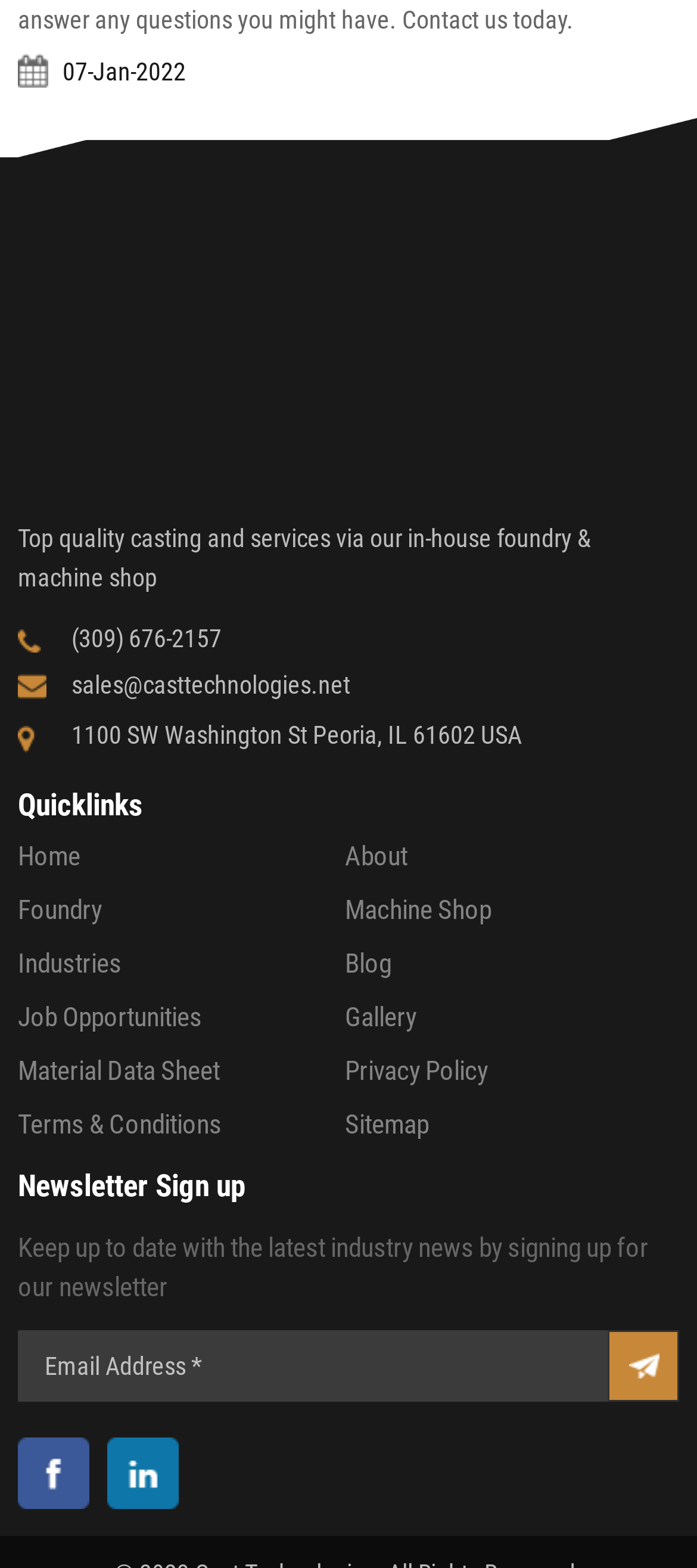Look at the image and give a detailed response to the following question: What is the phone number?

The phone number '(309) 676-2157' is displayed as a link on the webpage, which can be found in the link element with bounding box coordinates [0.103, 0.398, 0.318, 0.417].